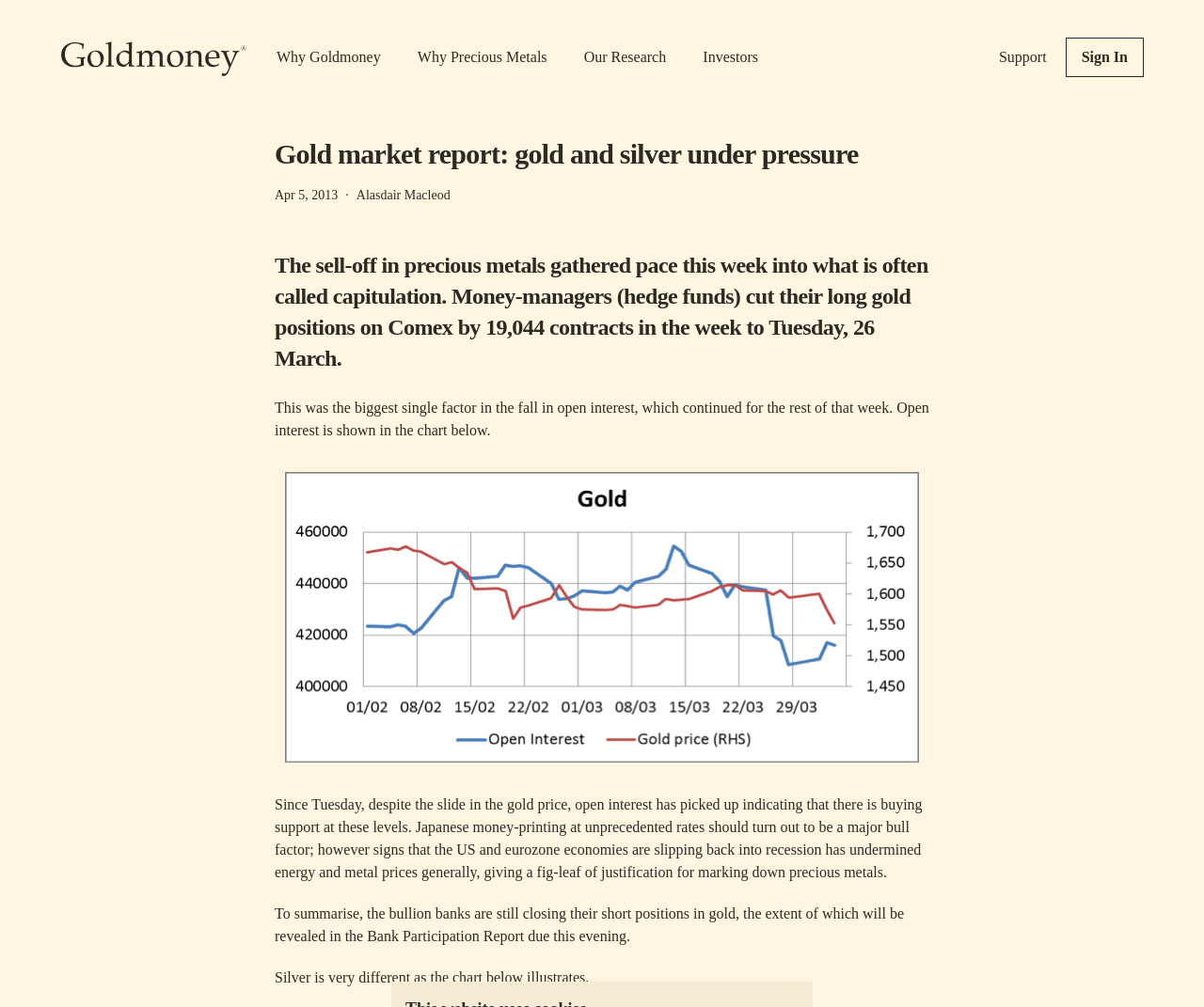Please find the bounding box coordinates of the element that needs to be clicked to perform the following instruction: "View the chart of Gold OI, March 2013". The bounding box coordinates should be four float numbers between 0 and 1, represented as [left, top, right, bottom].

[0.236, 0.469, 0.764, 0.758]